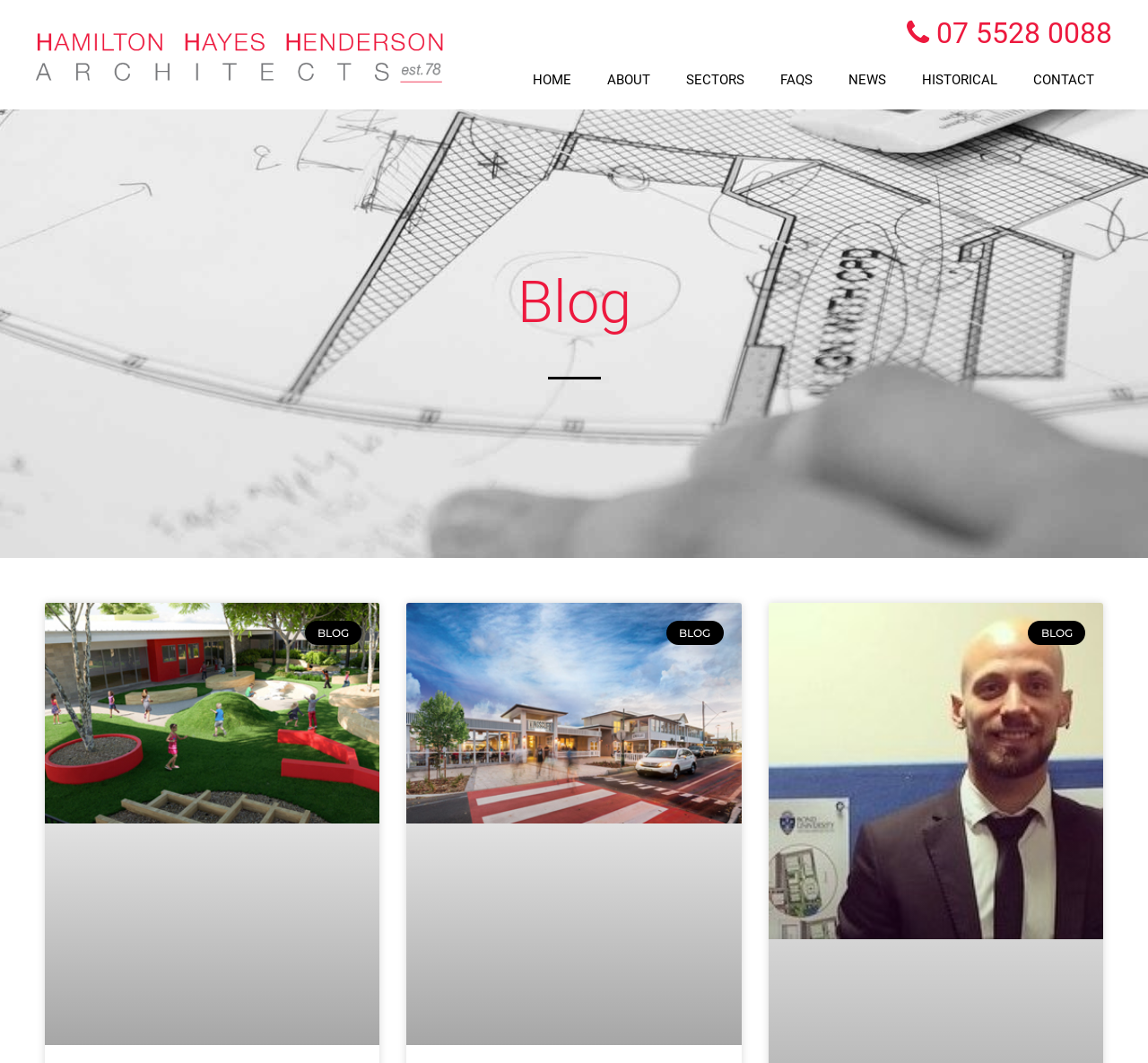Please identify the bounding box coordinates of the element's region that should be clicked to execute the following instruction: "visit the NEWS page". The bounding box coordinates must be four float numbers between 0 and 1, i.e., [left, top, right, bottom].

[0.723, 0.056, 0.787, 0.095]